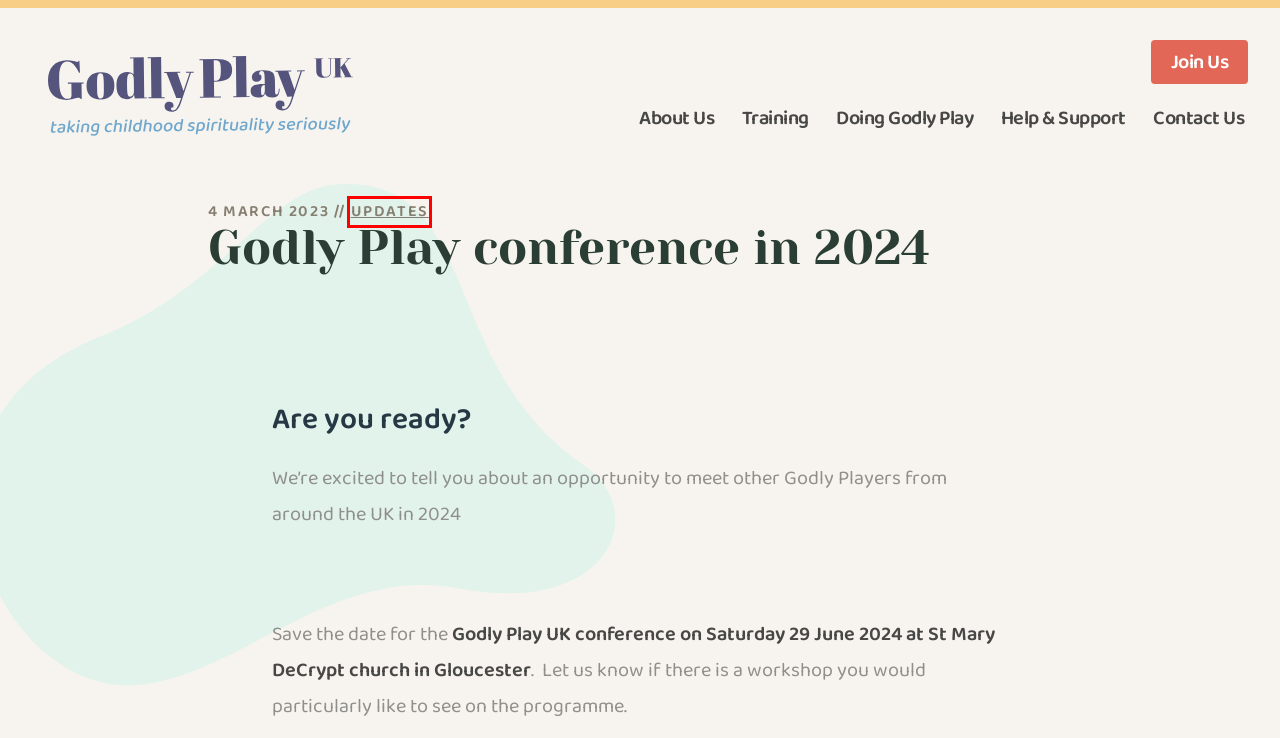You have a screenshot of a webpage with a red rectangle bounding box around an element. Identify the best matching webpage description for the new page that appears after clicking the element in the bounding box. The descriptions are:
A. Contact Us – Godly Play UK
B. Join Us – Godly Play UK
C. Training and Events – Godly Play UK
D. Privacy & Cookie Policy – Godly Play UK
E. Help & Support – Godly Play UK
F. Updates – Godly Play UK
G. About Us – Godly Play UK
H. Doing Godly Play – Godly Play UK

F